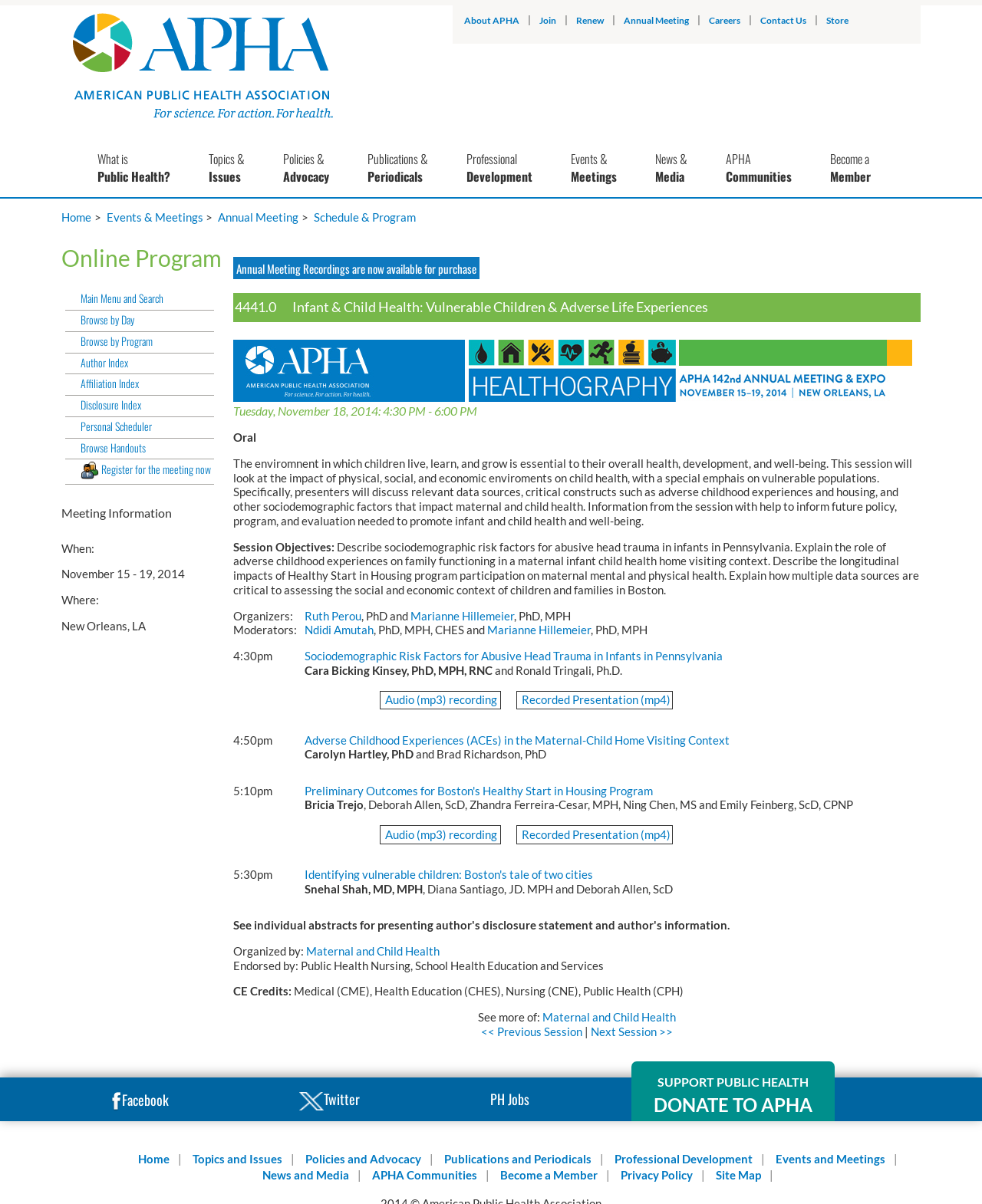Find the bounding box coordinates of the element's region that should be clicked in order to follow the given instruction: "Browse by Day". The coordinates should consist of four float numbers between 0 and 1, i.e., [left, top, right, bottom].

[0.066, 0.26, 0.218, 0.276]